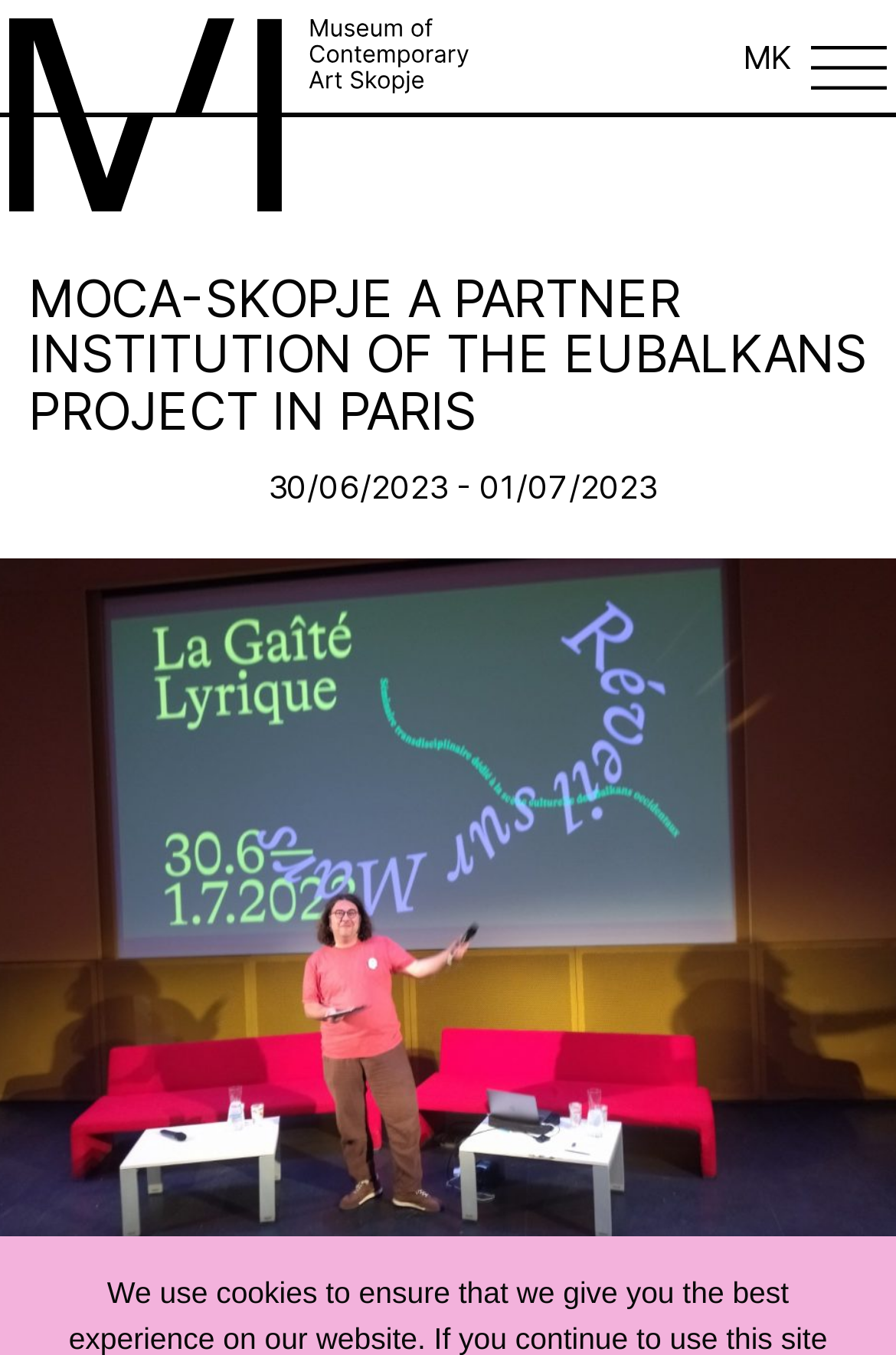Given the description of a UI element: "MK", identify the bounding box coordinates of the matching element in the webpage screenshot.

[0.829, 0.025, 0.883, 0.058]